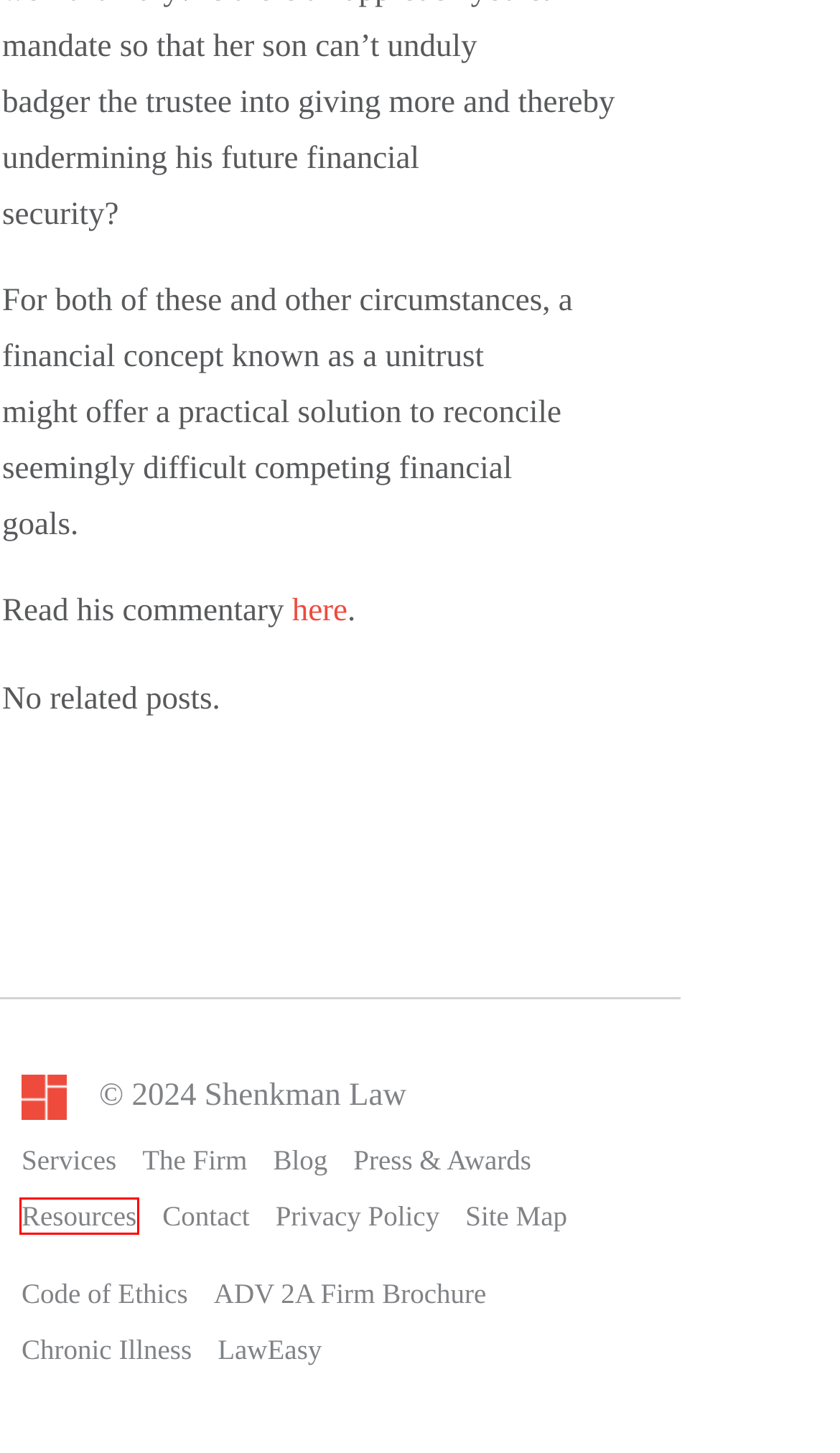You are presented with a screenshot of a webpage with a red bounding box. Select the webpage description that most closely matches the new webpage after clicking the element inside the red bounding box. The options are:
A. Sitemap | Shenkman Law
B. Chronic Illness Planning
C. My Firm | Shenkman Law
D. Privacy Policy | Shenkman Law
E. Press & Awards | Shenkman Law
F. Law Easy |
G. Martin’s Books | Shenkman Law
H. Contact | Shenkman Law

G